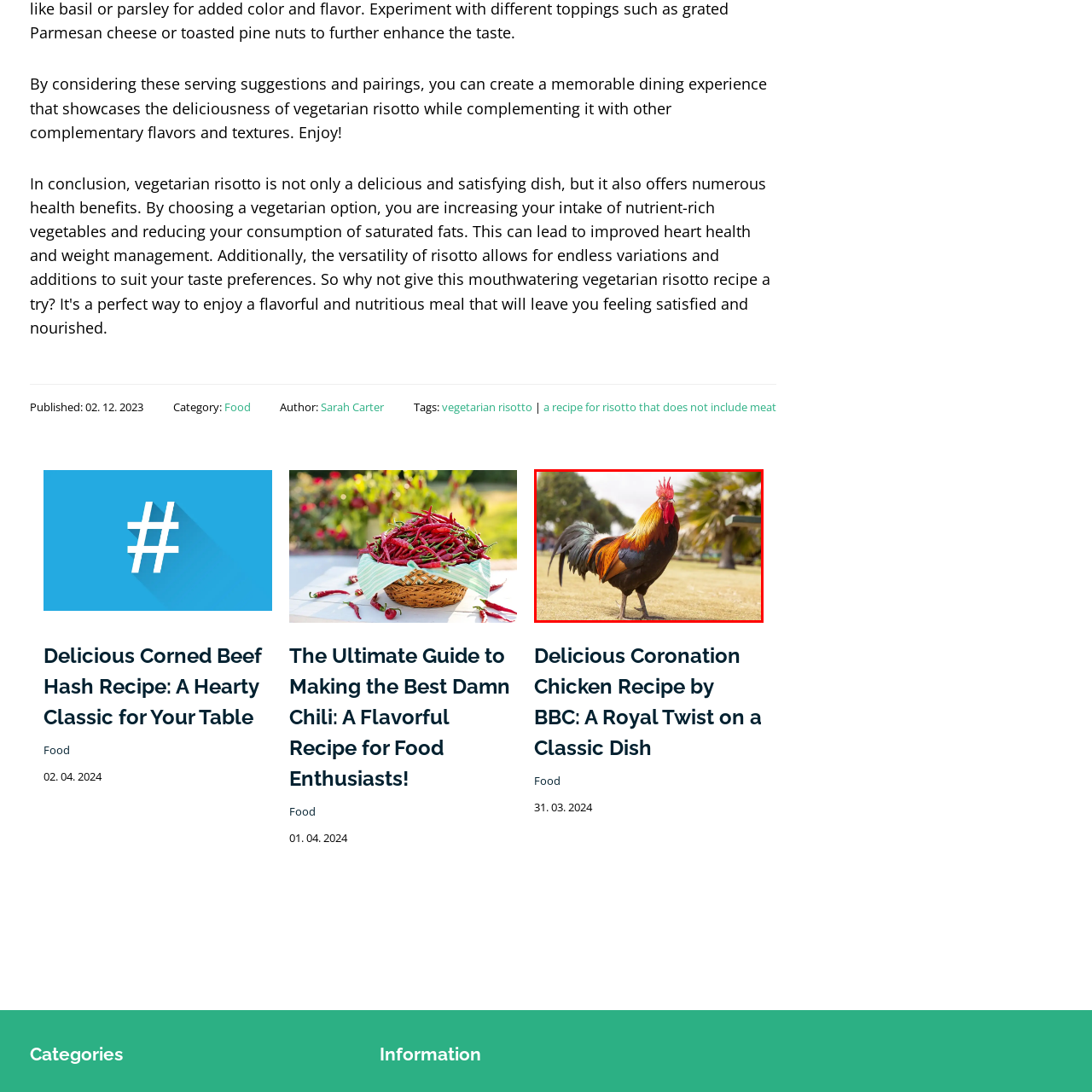What is the atmosphere of the scene?
Analyze the image enclosed by the red bounding box and reply with a one-word or phrase answer.

Tropical